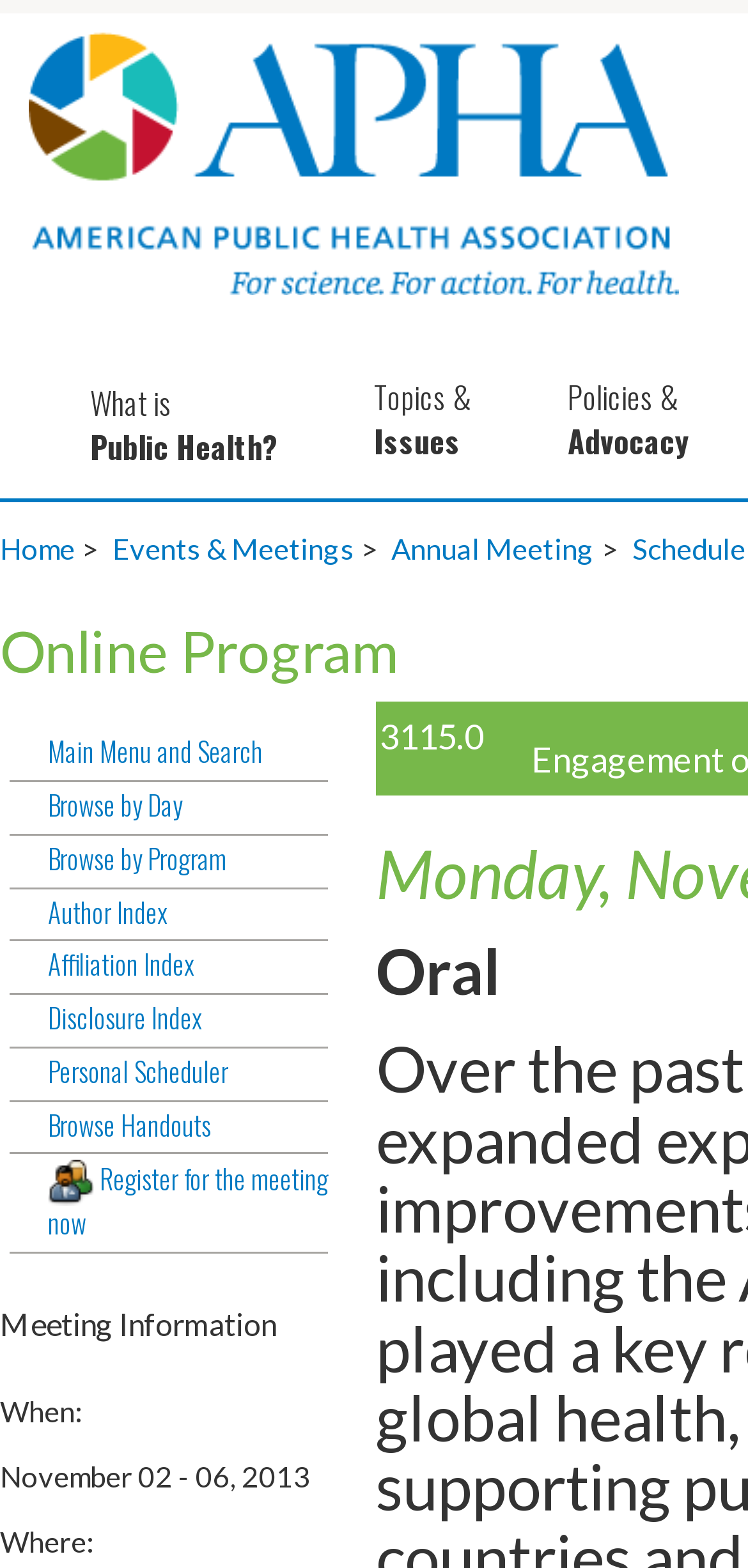Determine the bounding box for the described UI element: "Home".

[0.0, 0.339, 0.142, 0.361]